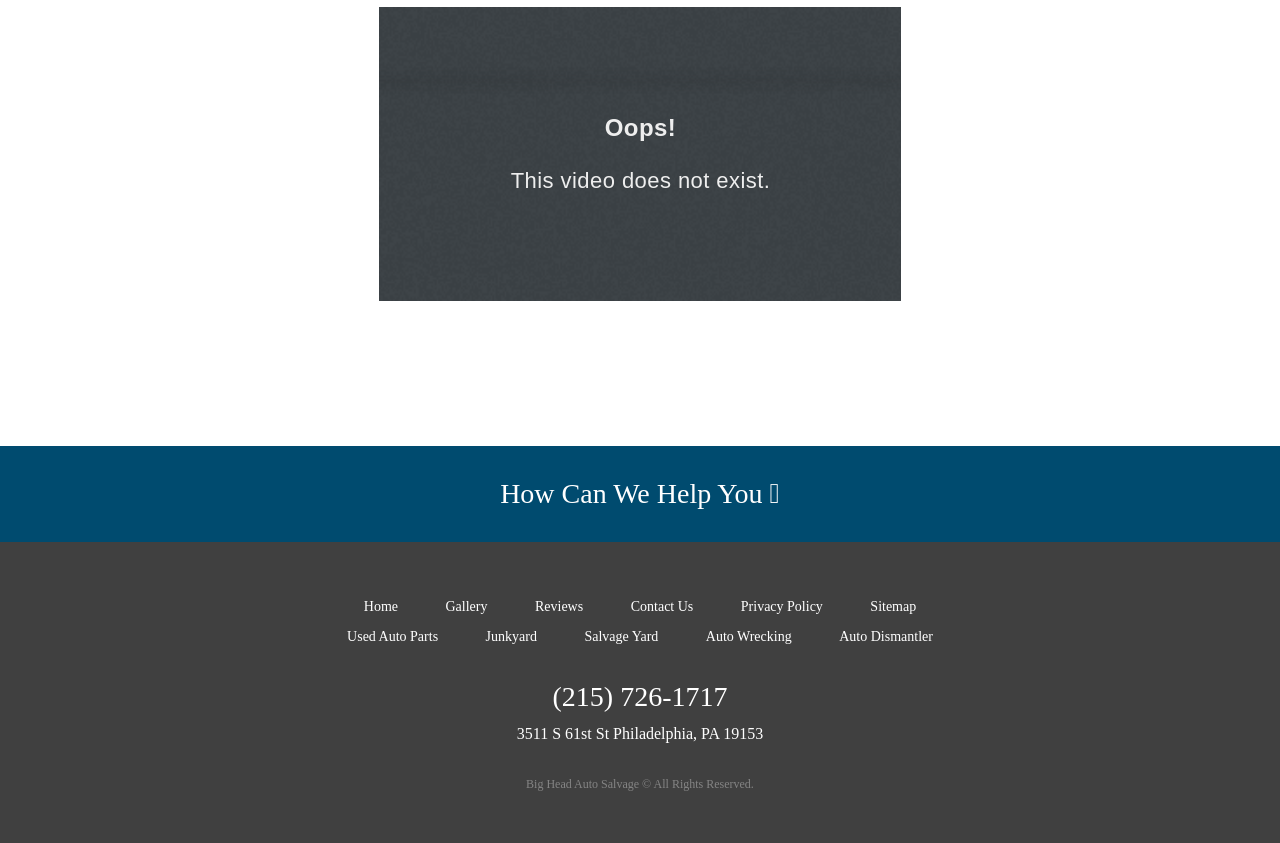Please find the bounding box coordinates in the format (top-left x, top-left y, bottom-right x, bottom-right y) for the given element description. Ensure the coordinates are floating point numbers between 0 and 1. Description: How Can We Help You

[0.391, 0.567, 0.609, 0.604]